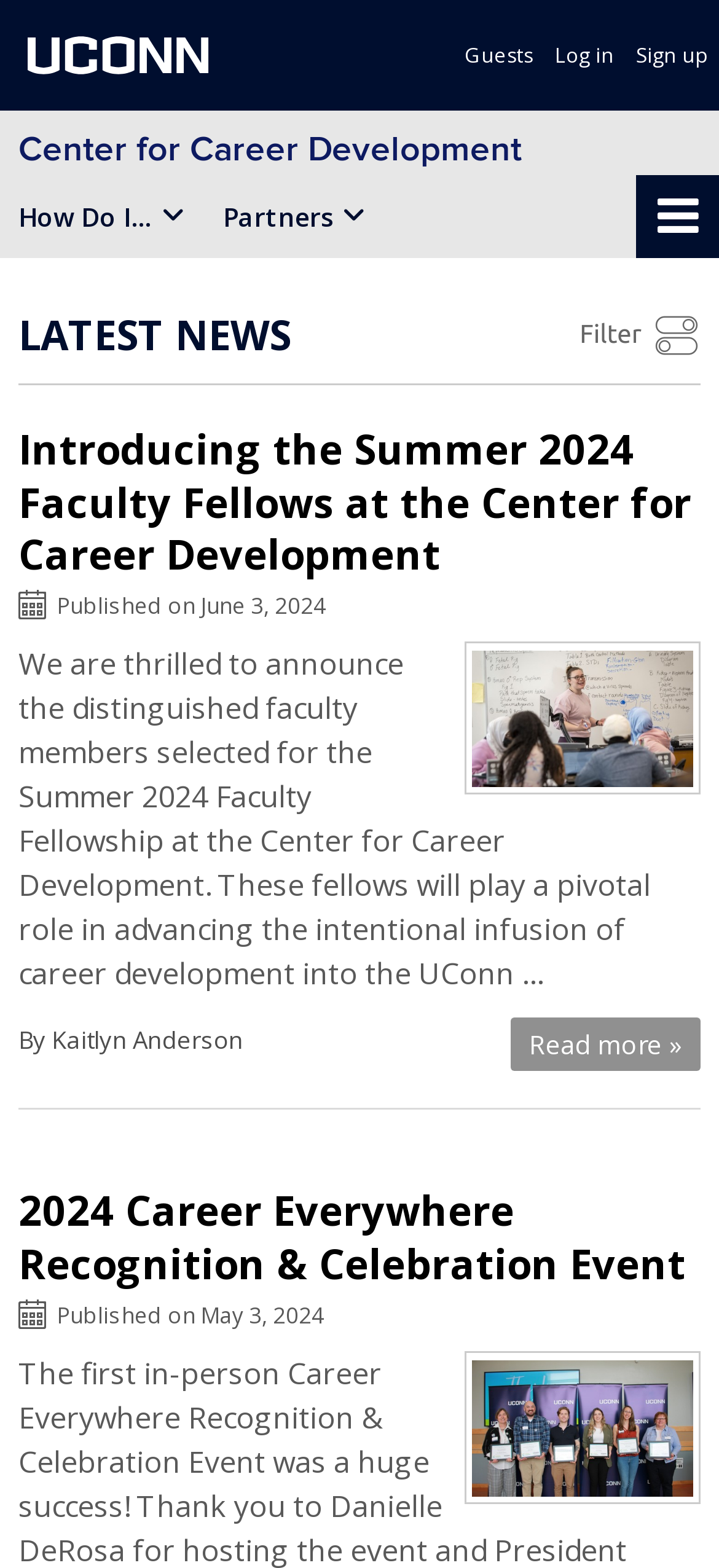Please identify the bounding box coordinates of the element's region that needs to be clicked to fulfill the following instruction: "Filter the news". The bounding box coordinates should consist of four float numbers between 0 and 1, i.e., [left, top, right, bottom].

[0.806, 0.199, 0.974, 0.23]